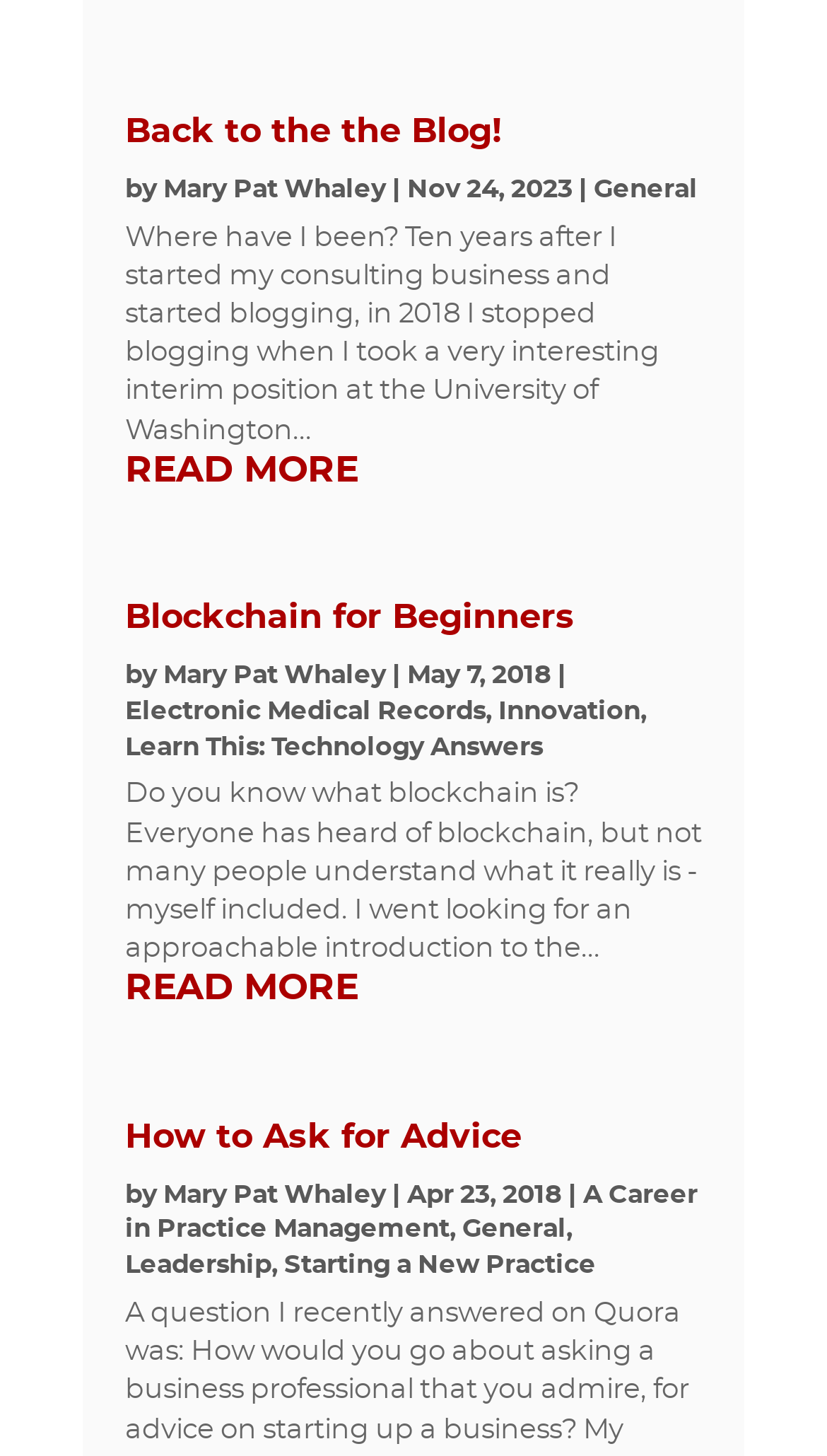Determine the bounding box coordinates (top-left x, top-left y, bottom-right x, bottom-right y) of the UI element described in the following text: Back to the the Blog!

[0.151, 0.079, 0.608, 0.102]